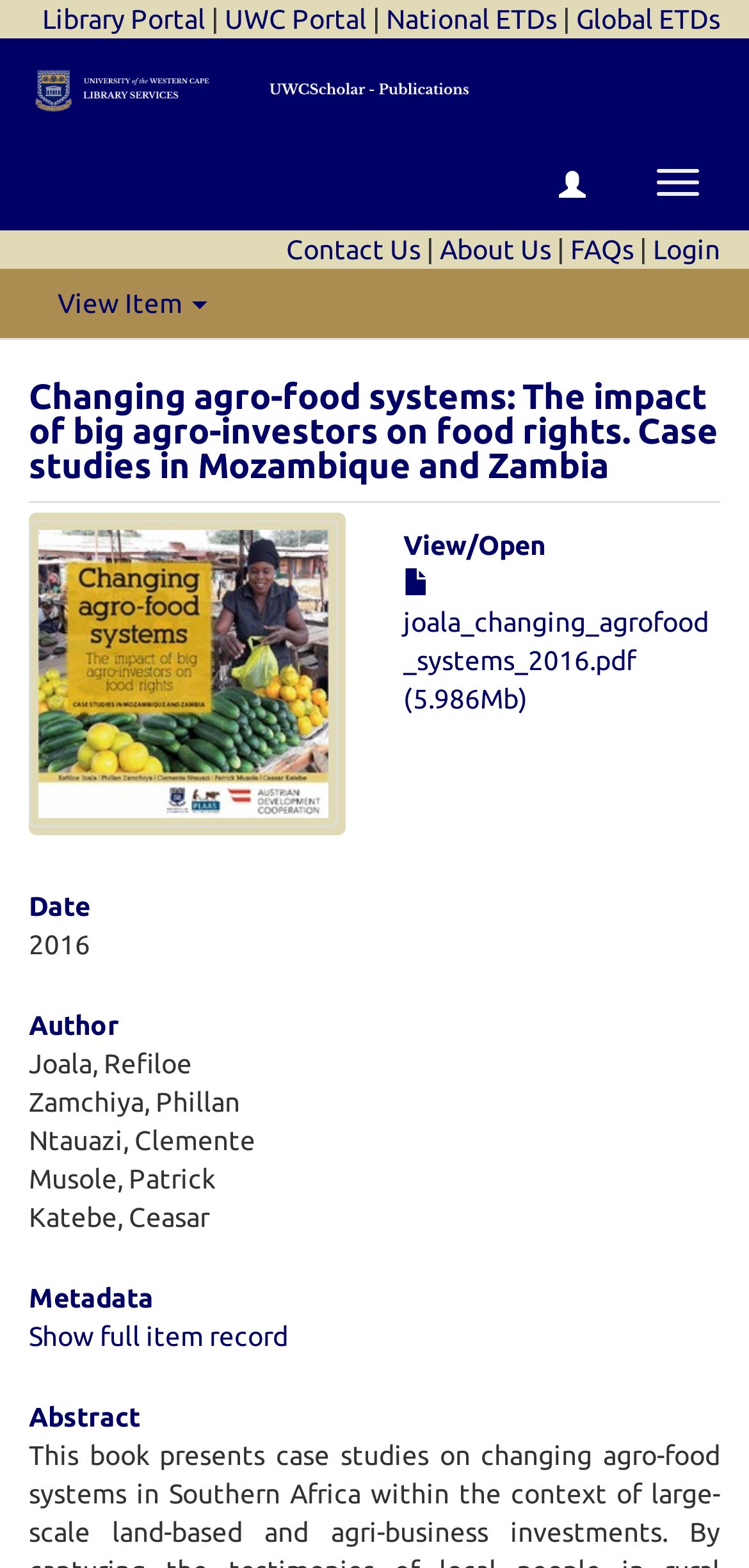Indicate the bounding box coordinates of the element that needs to be clicked to satisfy the following instruction: "Open the PDF file". The coordinates should be four float numbers between 0 and 1, i.e., [left, top, right, bottom].

[0.538, 0.362, 0.946, 0.455]